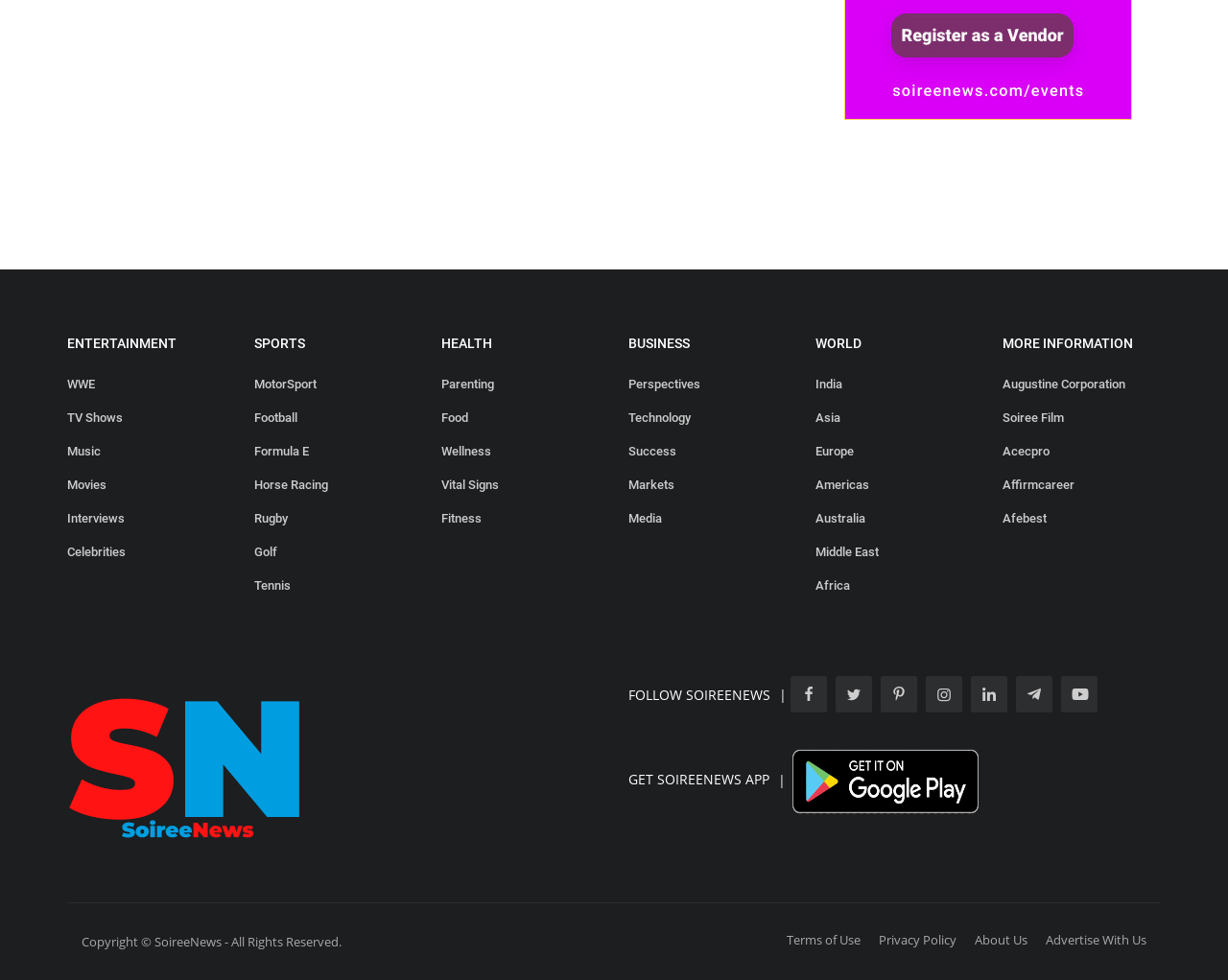How many sections are there on the webpage?
Respond with a short answer, either a single word or a phrase, based on the image.

5